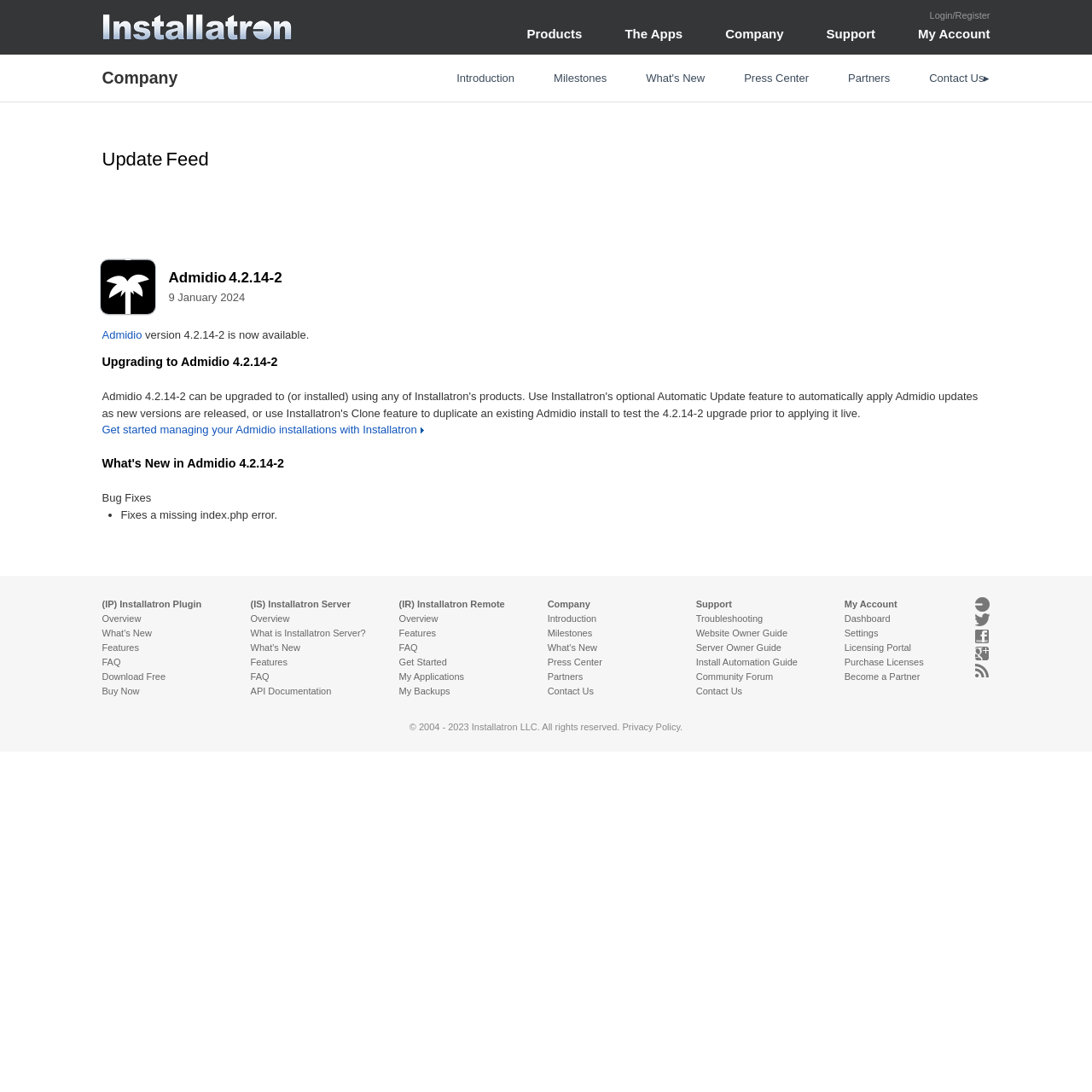Please find the bounding box coordinates of the element's region to be clicked to carry out this instruction: "Get started managing your Admidio installations with Installatron".

[0.093, 0.388, 0.388, 0.399]